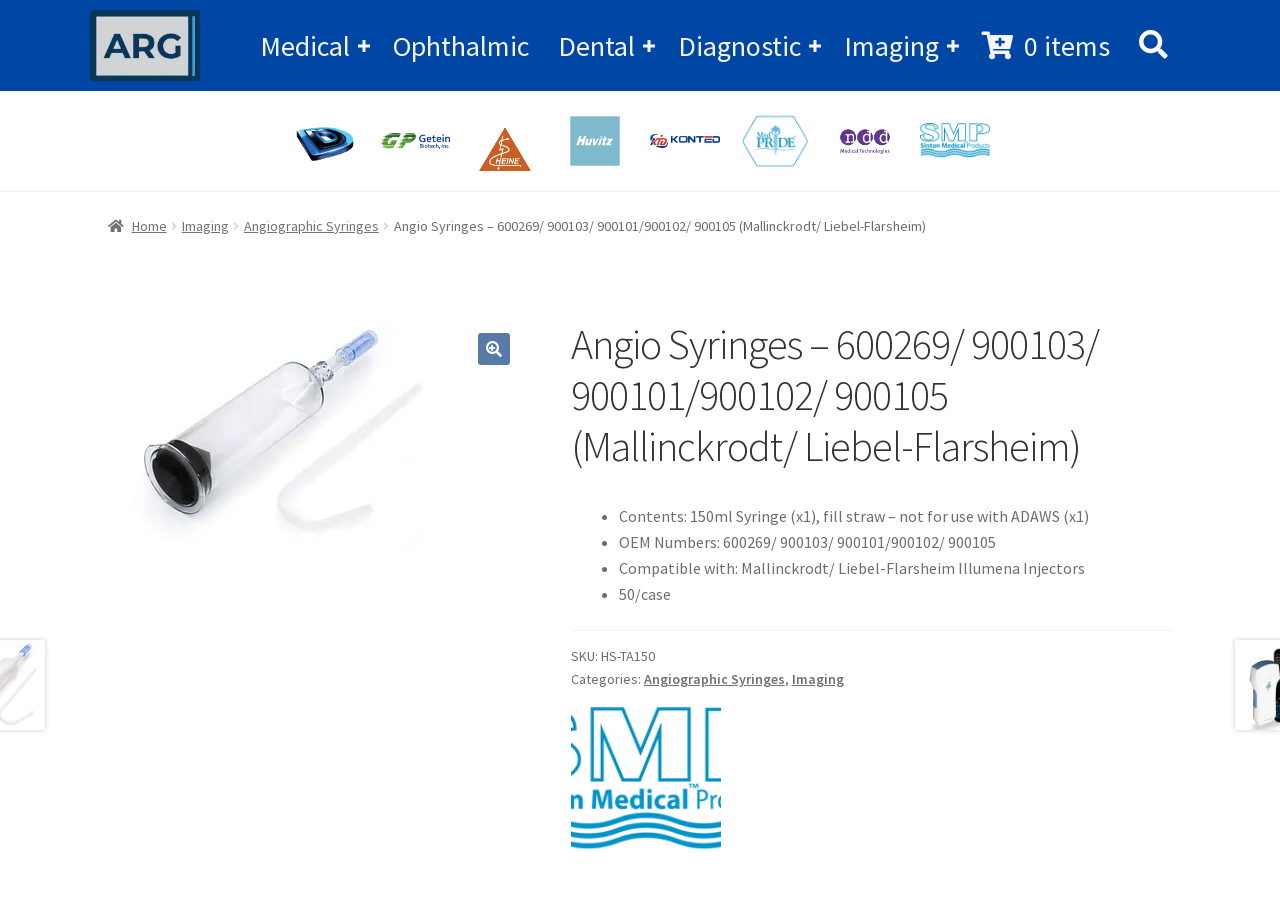What is the brand of the logo in the top left corner?
Look at the image and respond with a single word or a short phrase.

argLogo